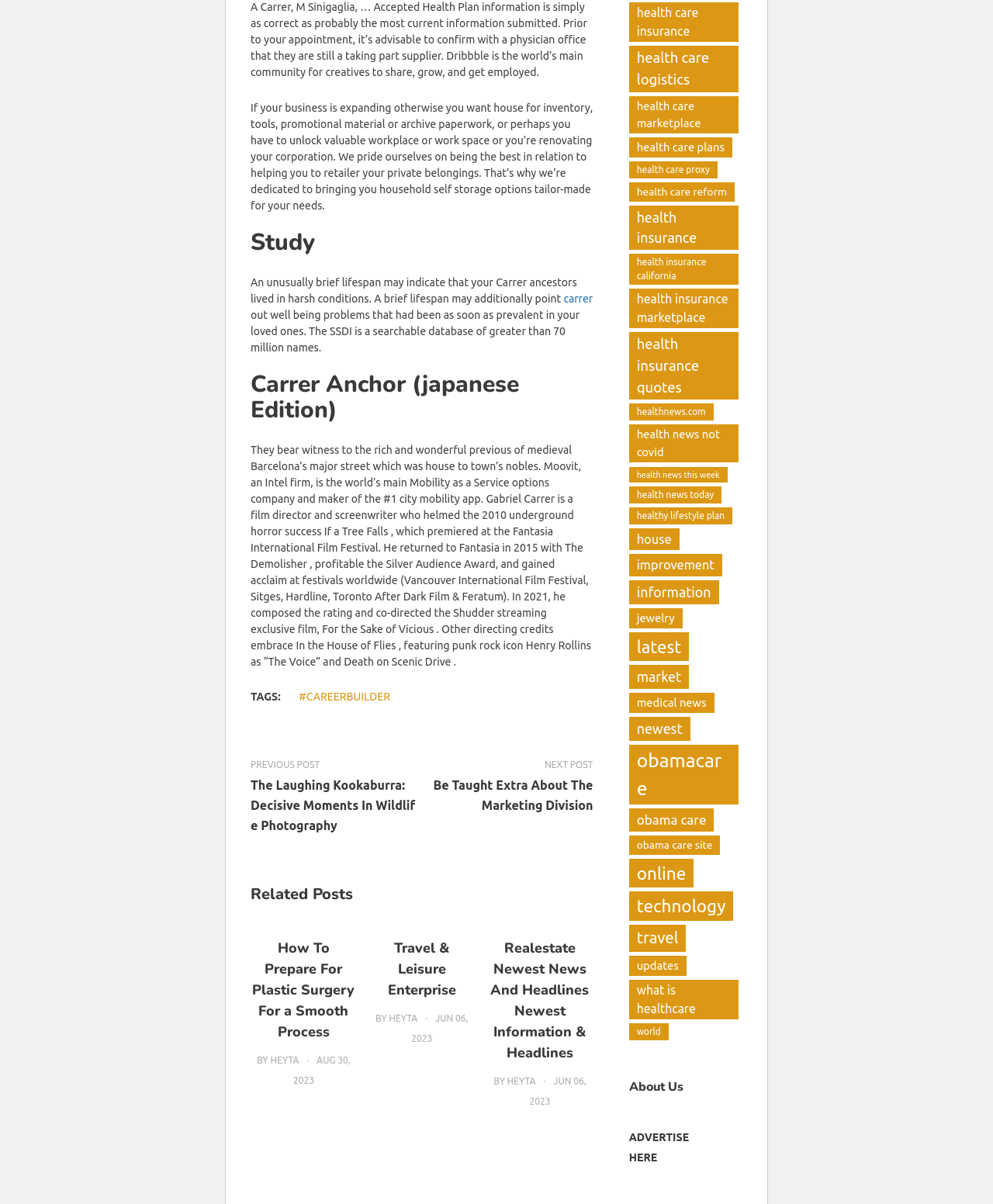With reference to the image, please provide a detailed answer to the following question: What is the name of the film director mentioned on the webpage?

The webpage mentions a film director named Gabriel Carrer, who has directed several films, including 'If a Tree Falls' and 'The Demolisher'. This information is presented in a section that appears to be discussing Carrer's career and accomplishments.